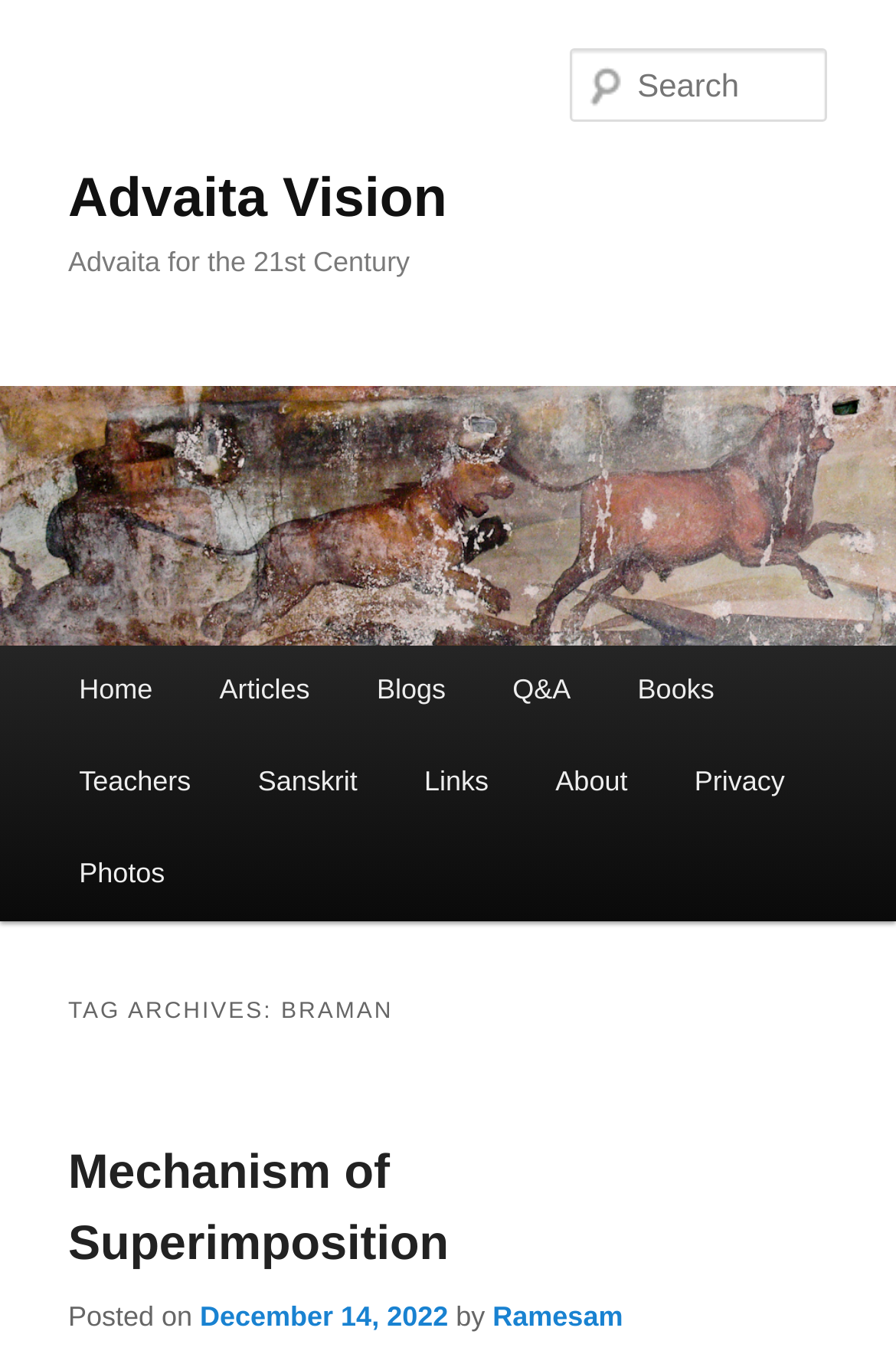Who is the author of the latest article?
Please provide a single word or phrase as the answer based on the screenshot.

Ramesam